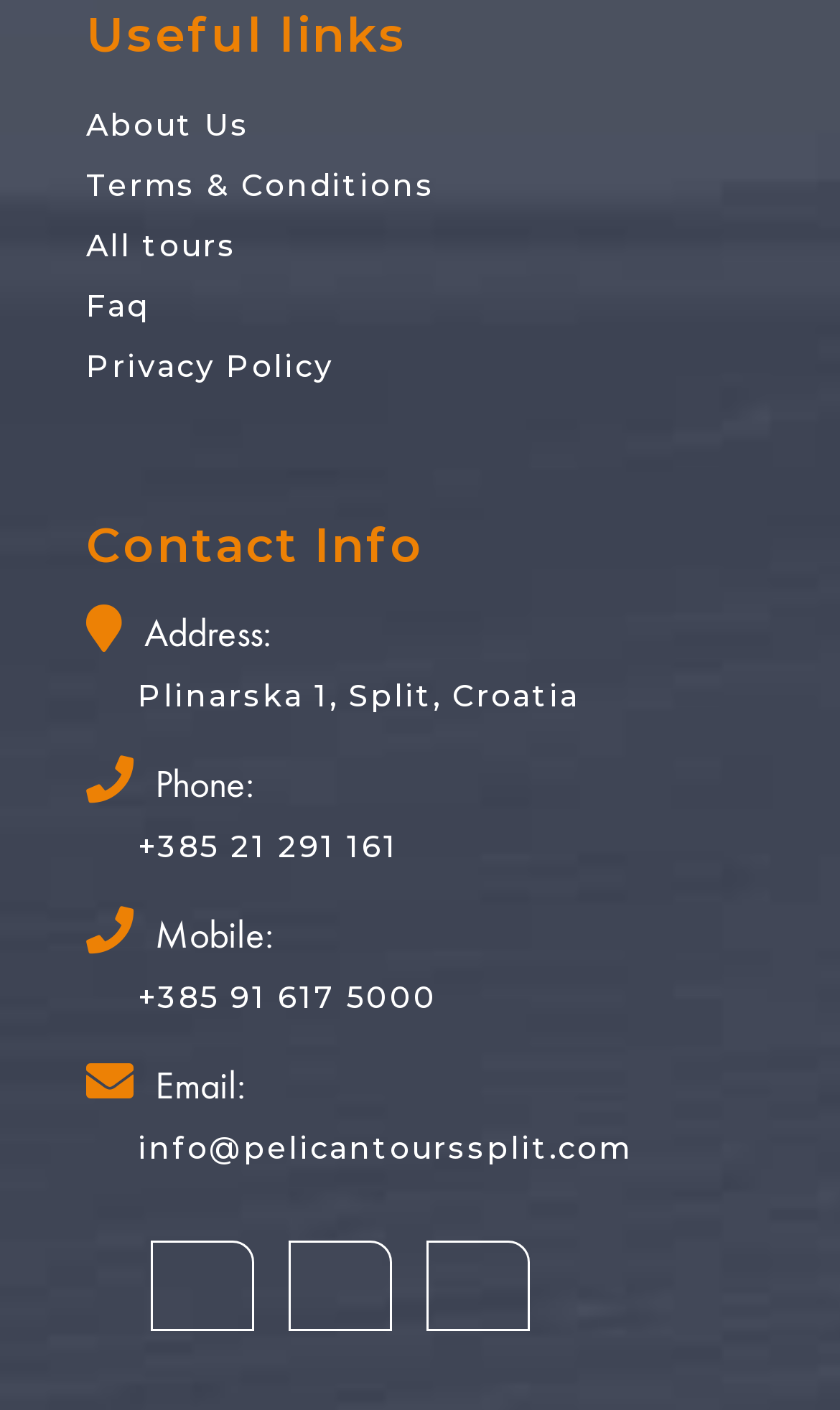Determine the bounding box coordinates of the region to click in order to accomplish the following instruction: "View All tours". Provide the coordinates as four float numbers between 0 and 1, specifically [left, top, right, bottom].

[0.103, 0.156, 0.282, 0.192]